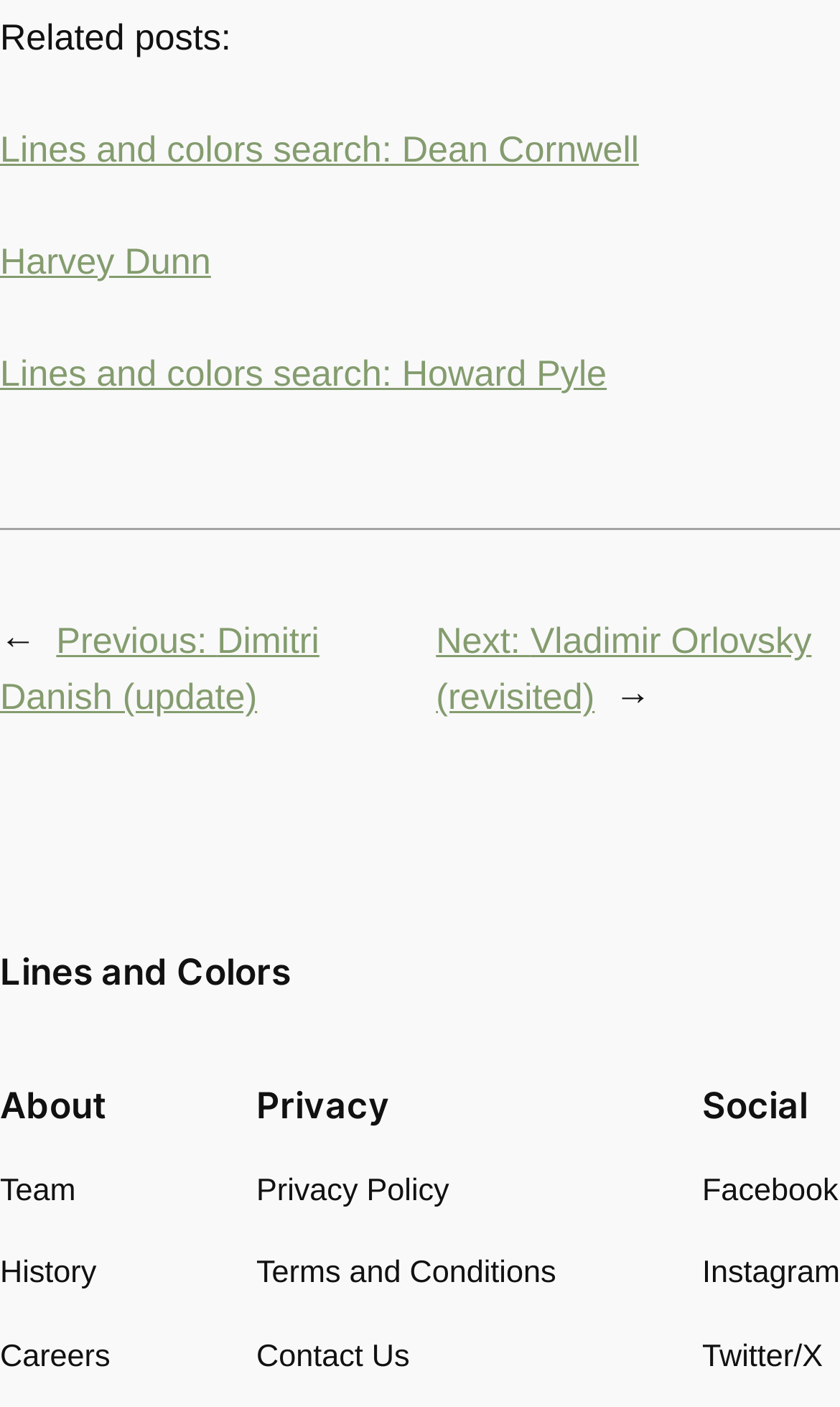Point out the bounding box coordinates of the section to click in order to follow this instruction: "Check privacy policy".

[0.305, 0.83, 0.535, 0.864]